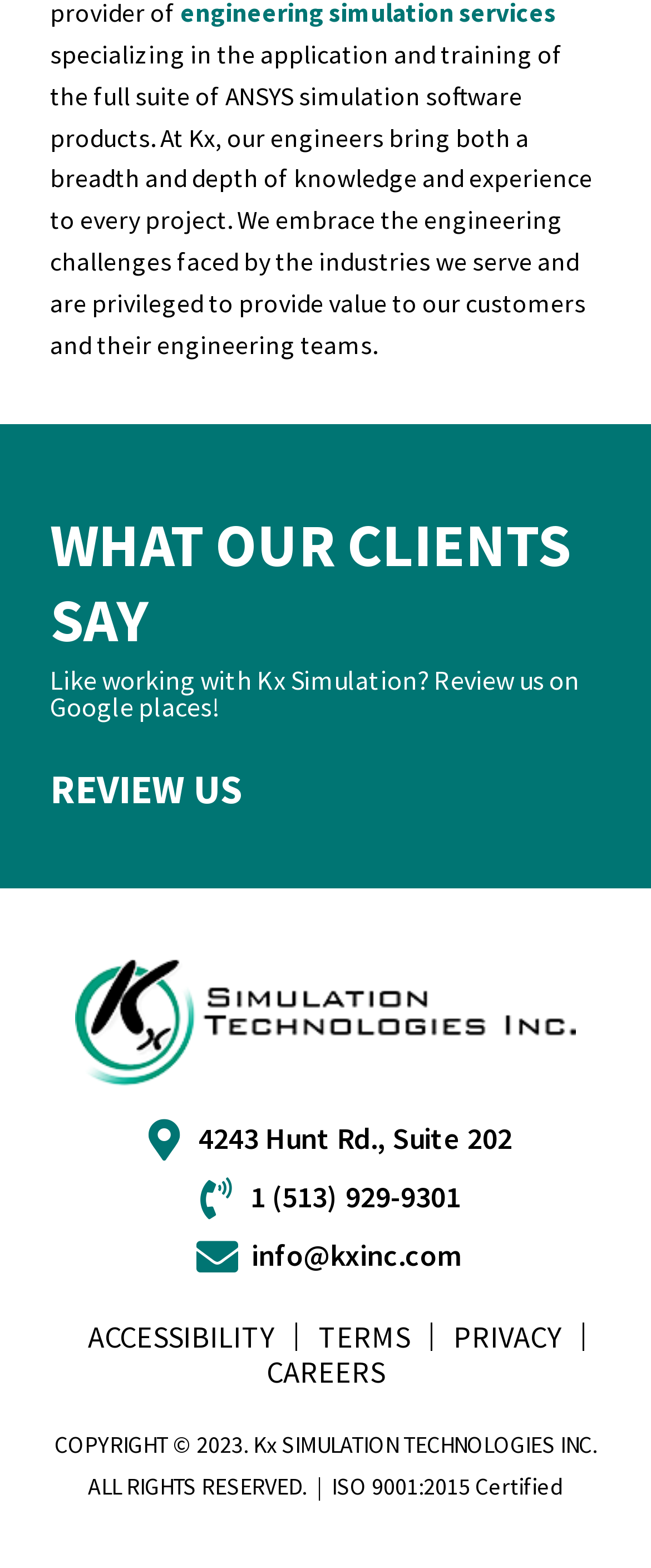Determine the bounding box coordinates of the clickable region to execute the instruction: "Learn about CAREERS". The coordinates should be four float numbers between 0 and 1, denoted as [left, top, right, bottom].

[0.409, 0.864, 0.591, 0.887]